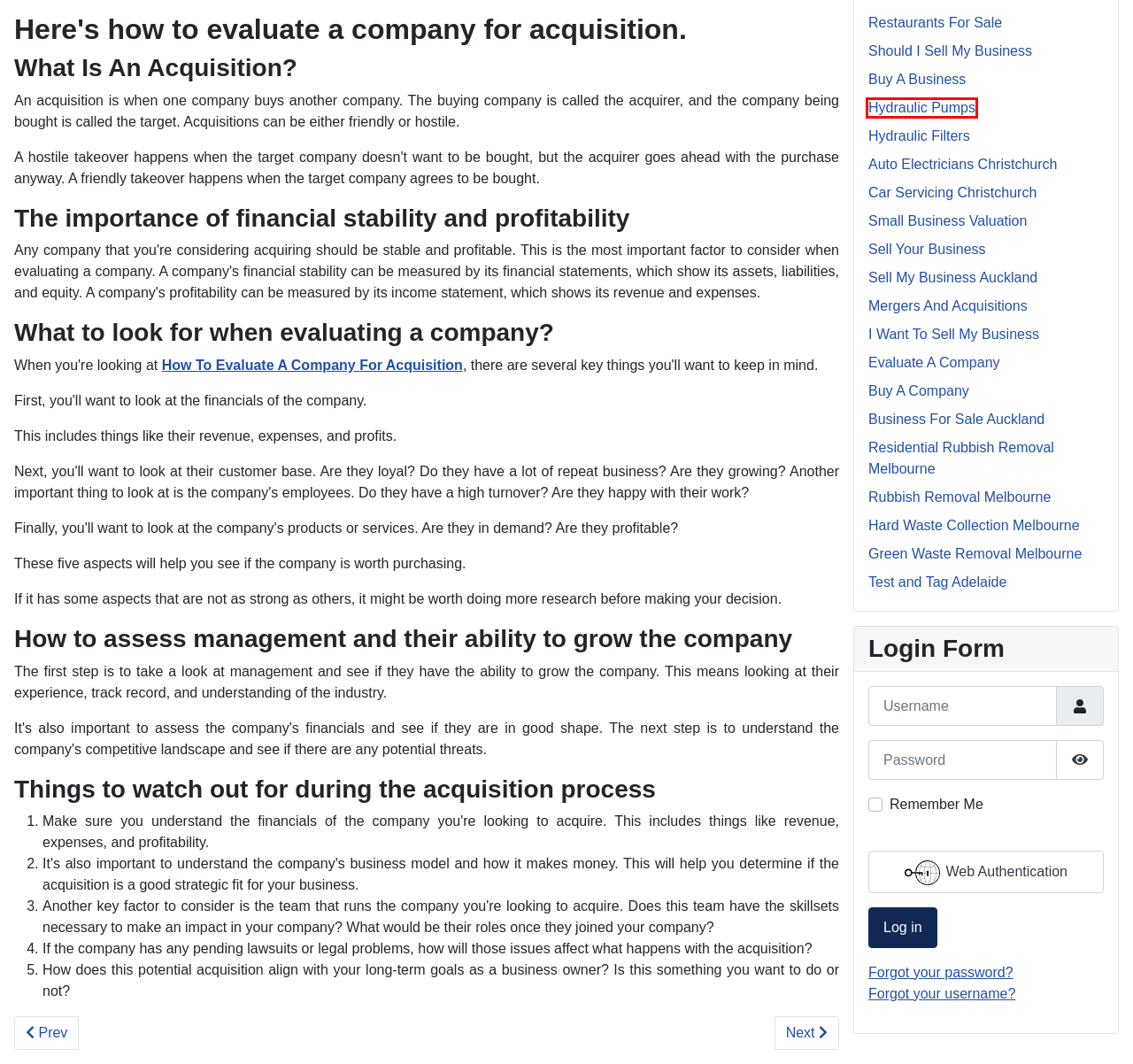You have a screenshot of a webpage, and a red bounding box highlights an element. Select the webpage description that best fits the new page after clicking the element within the bounding box. Options are:
A. Hard Waste & Rubbish Removal Melbourne | Disposal Solutions
B. Auto Electrical Christchurch | Auto Electricians Electricians
C. Hydraulic Pumps | Hydraulic Pump Repairs | Melbourne
D. Acquisition of Other Companies | Business Opportunities | Mergers and Acquisitions
E. Car Servicing Christchurch | Car Mechanics Christchurch
F. Residential Rubbish Removal Melbourne | Household Rubbish Solution
G. Adelaide Test and Tagging | Electrical Testing and Tagging Services
H. Rubbish Removal Melbourne | Junk Removal Melbourne

C